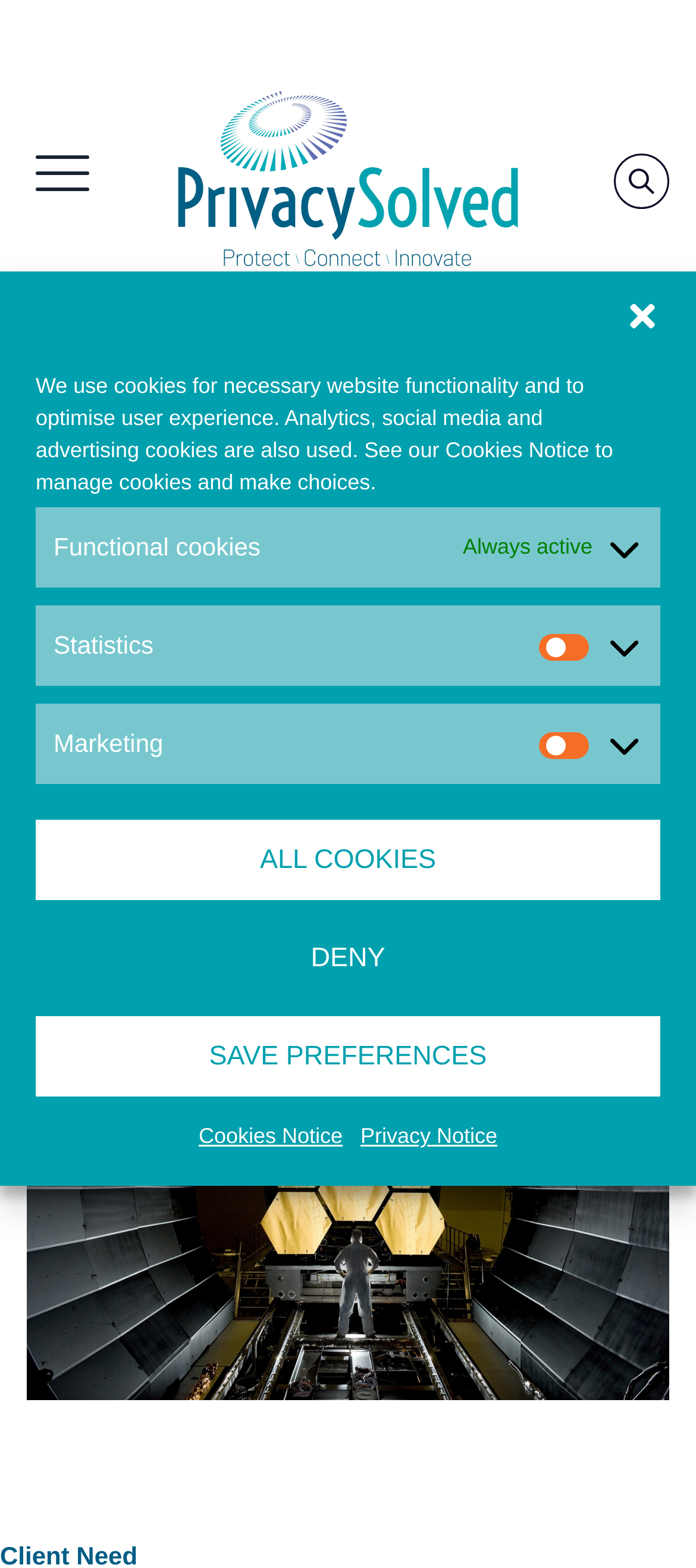Explain the webpage's layout and main content in detail.

The webpage is about a company called PrivacySolved, which provides solutions for engineering and technology data governance. At the top of the page, there is a logo of PrivacySolved, accompanied by a navigation menu with links to "Home" and "Insights".

Below the navigation menu, there is a heading that reads "Improved Engineering And Technology Data Governance In Ireland". This heading is followed by a large section that takes up most of the page, which is a dialog box for managing cookie consent. The dialog box has a title "Manage Cookie Consent" and a close button at the top right corner.

Inside the dialog box, there is a paragraph of text that explains the use of cookies on the website, including necessary, functional, statistics, and marketing cookies. Below the text, there are three sections with disclosure triangles, each corresponding to a type of cookie. Each section has a checkbox and an image. The user can expand or collapse each section to view more information.

At the bottom of the dialog box, there are three buttons: "ALL COOKIES", "DENY", and "SAVE PREFERENCES". There are also two links to "Cookies Notice" and "Privacy Notice".

On the top right corner of the page, there is a small button with an icon, and a link to PrivacySolved's website.